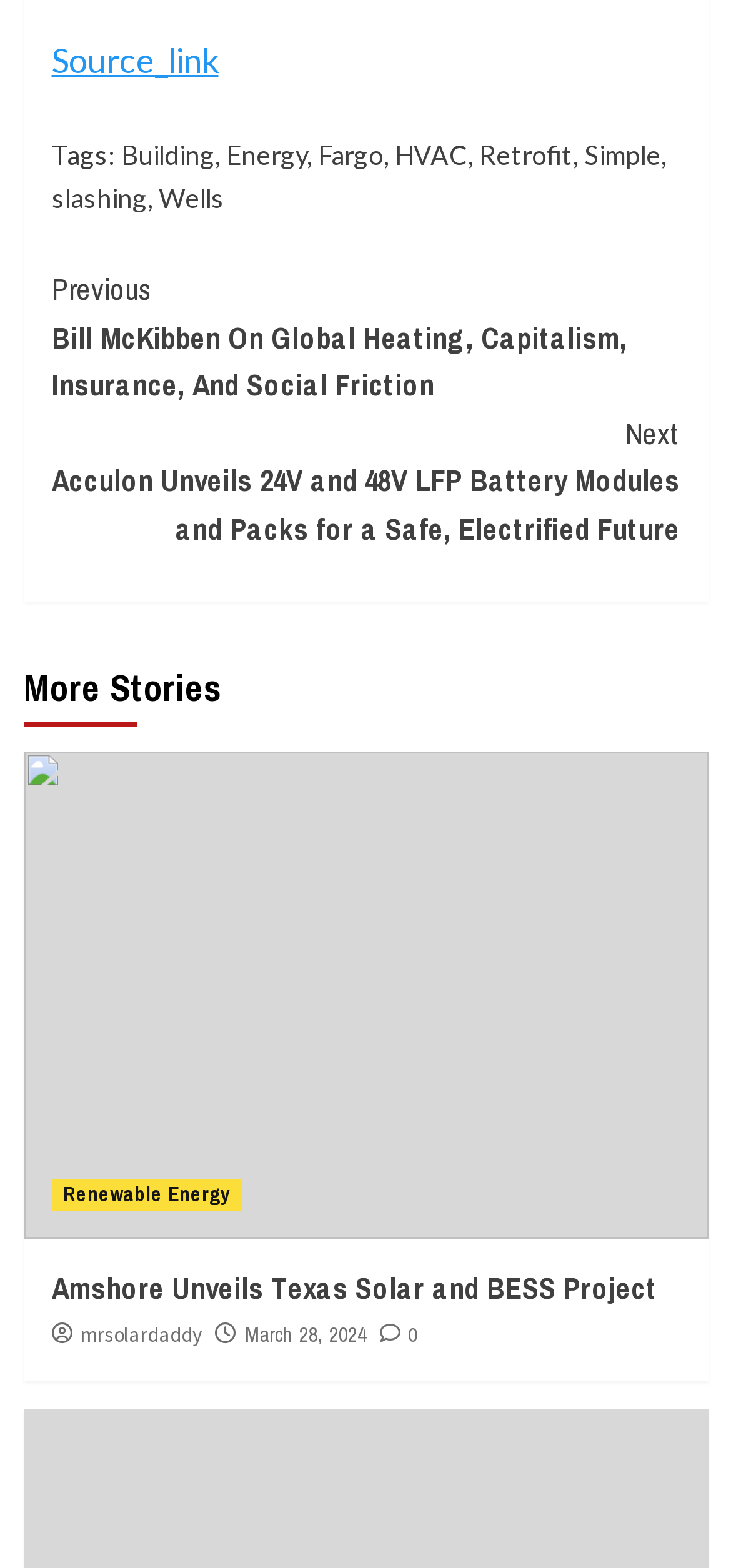How many links are available in the 'More Stories' section?
Refer to the image and give a detailed answer to the question.

The 'More Stories' section contains at least two links, including 'Previous Bill McKibben On Global Heating, Capitalism, Insurance, And Social Friction' and 'Next Acculon Unveils 24V and 48V LFP Battery Modules and Packs for a Safe, Electrified Future', suggesting that there are more stories available to read.